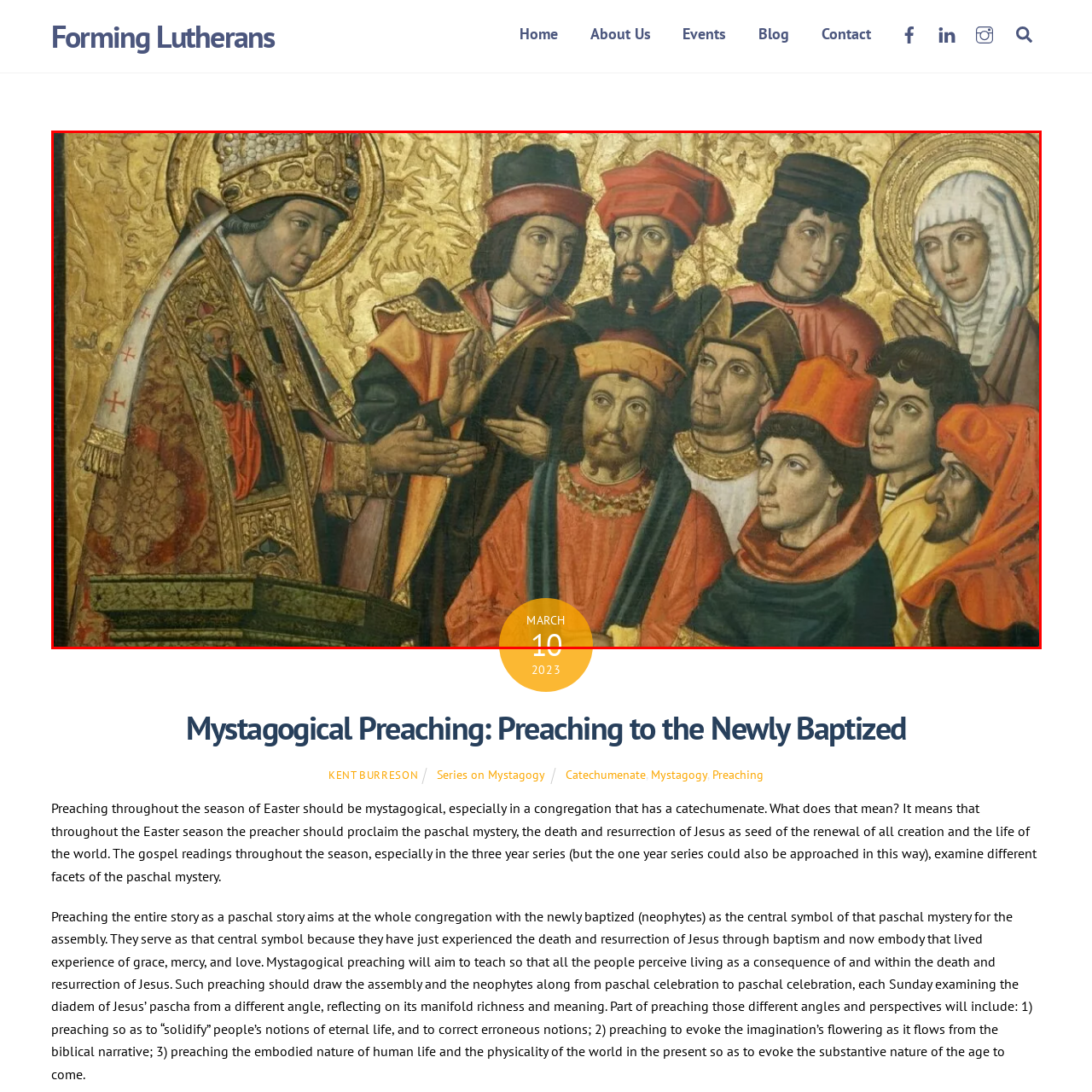Generate a detailed caption for the picture within the red-bordered area.

The image captures an intricately detailed scene from a historical or religious context, likely depicting a significant moment in the tradition of mystagogical preaching. A prominent figure, adorned in royal attire and a bishop's mitre, stands at a lectern, gesturing towards a gathering of solemnly attentive individuals. Each character, dressed in period-specific clothing ranging from elaborate robes to simpler garments, showcases a variety of expressions, reflecting their engagement with the preacher's message. The background is richly textured with golden hues, adding a sense of grandeur to the composition. At the bottom center of the image, the date “MARCH 10” is prominently displayed, suggesting a specific occasion or commemorative event tied to the themes of baptism and spiritual guidance evident throughout the scene.